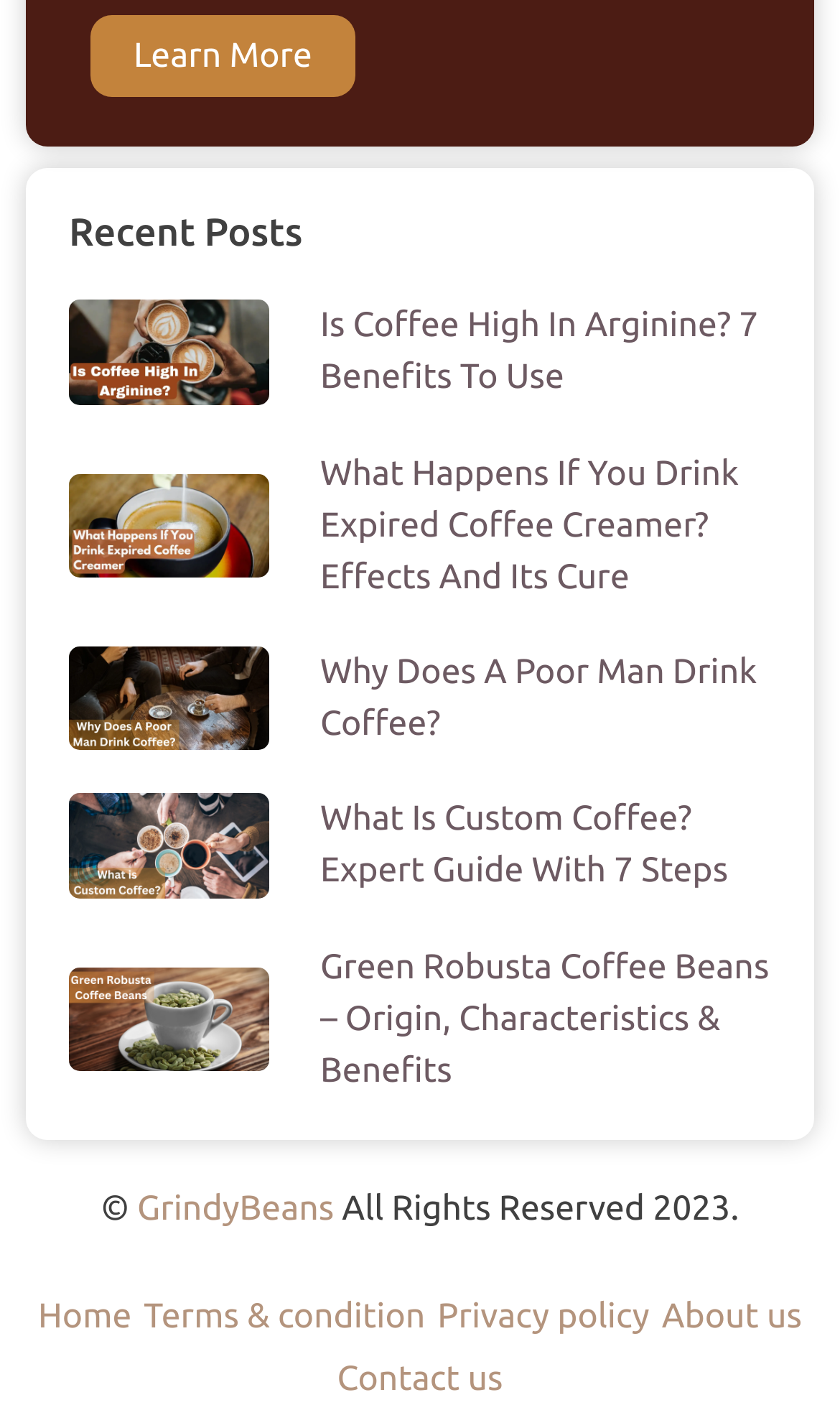Identify the coordinates of the bounding box for the element that must be clicked to accomplish the instruction: "Read the recent post about coffee and arginine".

[0.381, 0.215, 0.903, 0.278]